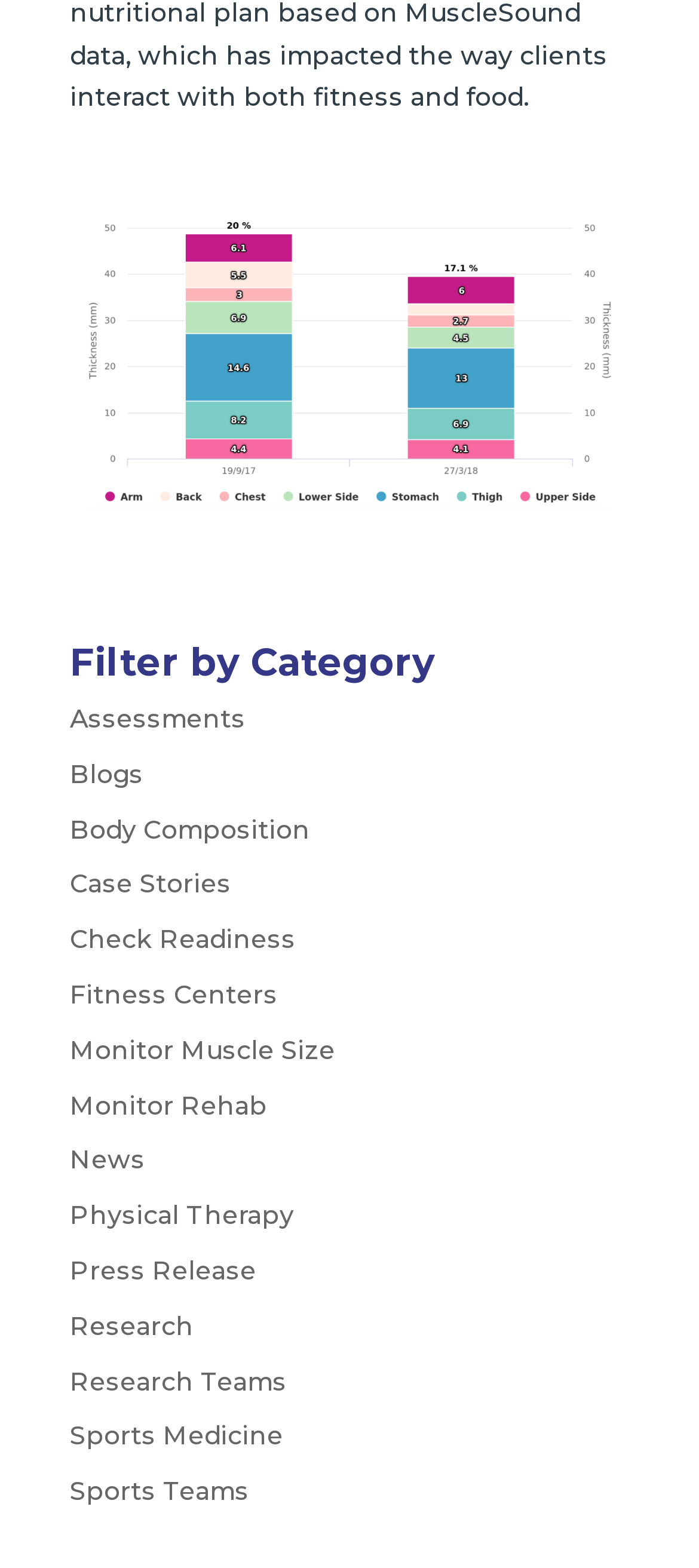Find the UI element described as: "Check Readiness" and predict its bounding box coordinates. Ensure the coordinates are four float numbers between 0 and 1, [left, top, right, bottom].

[0.1, 0.589, 0.423, 0.609]